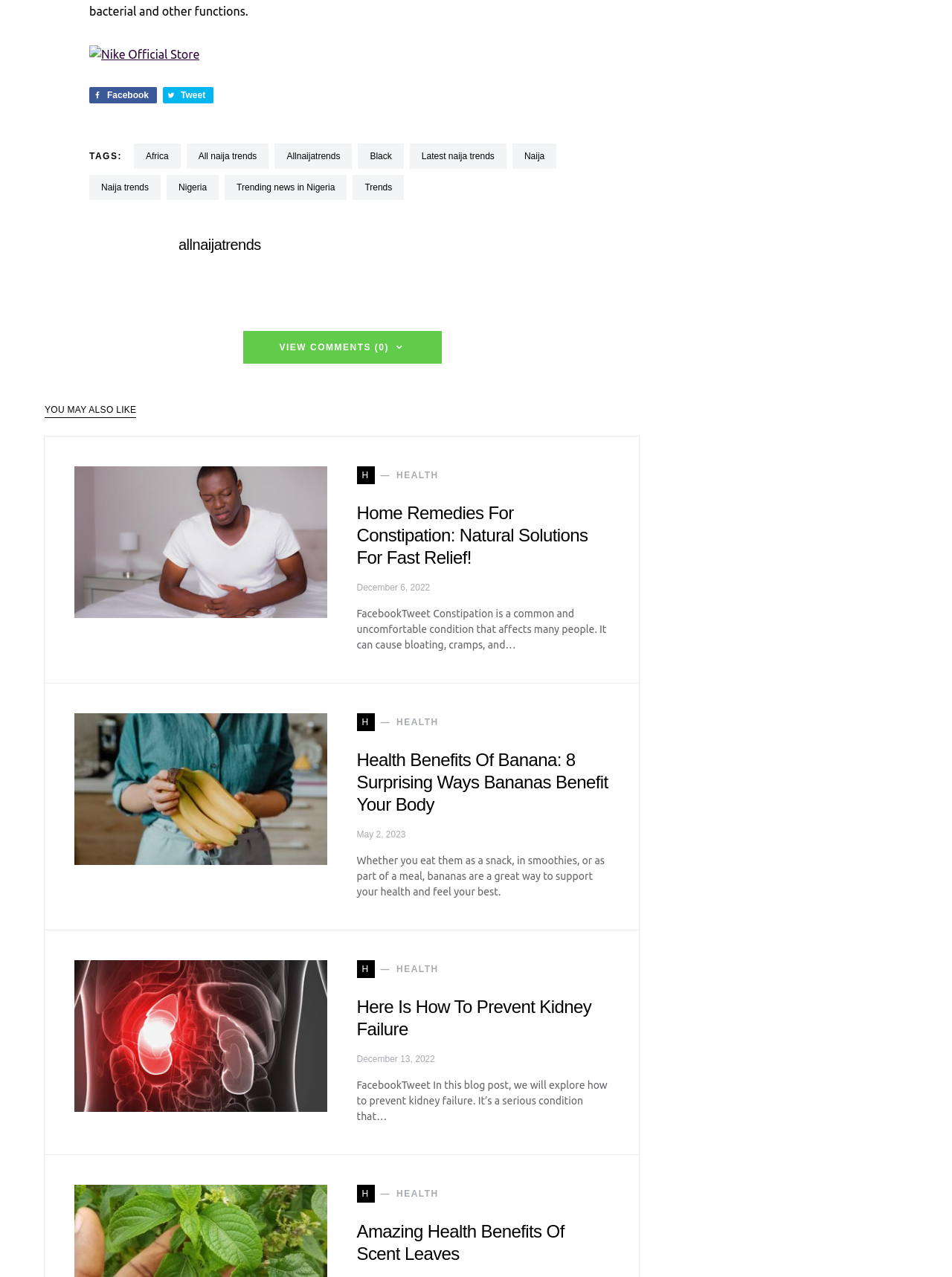Based on the image, please elaborate on the answer to the following question:
How many articles are displayed on the webpage?

Upon examining the webpage, I count three distinct articles or posts, each with its own heading, text, and links, suggesting that the webpage is displaying three separate health-related articles.